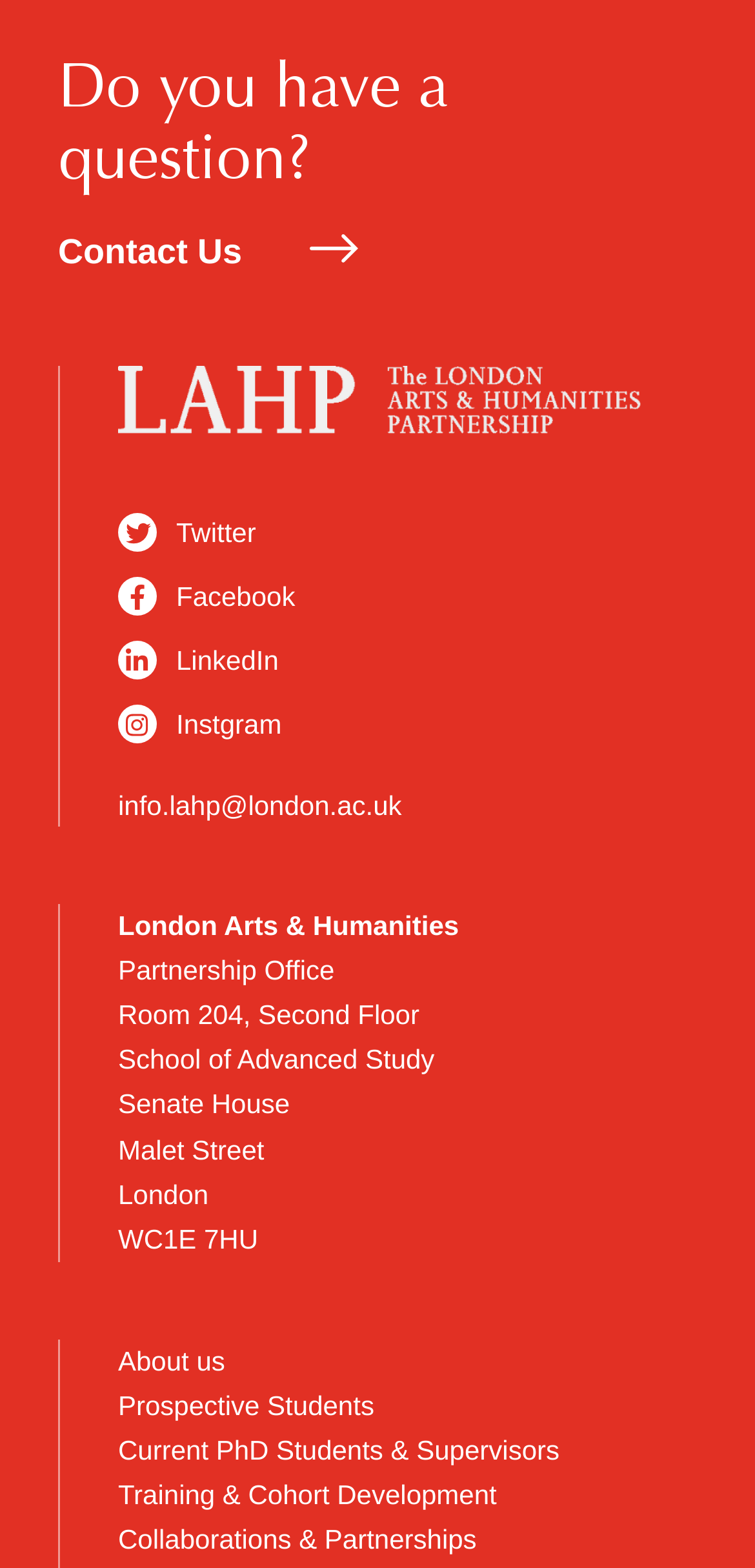Determine the bounding box coordinates for the area you should click to complete the following instruction: "View About us".

[0.156, 0.858, 0.298, 0.878]